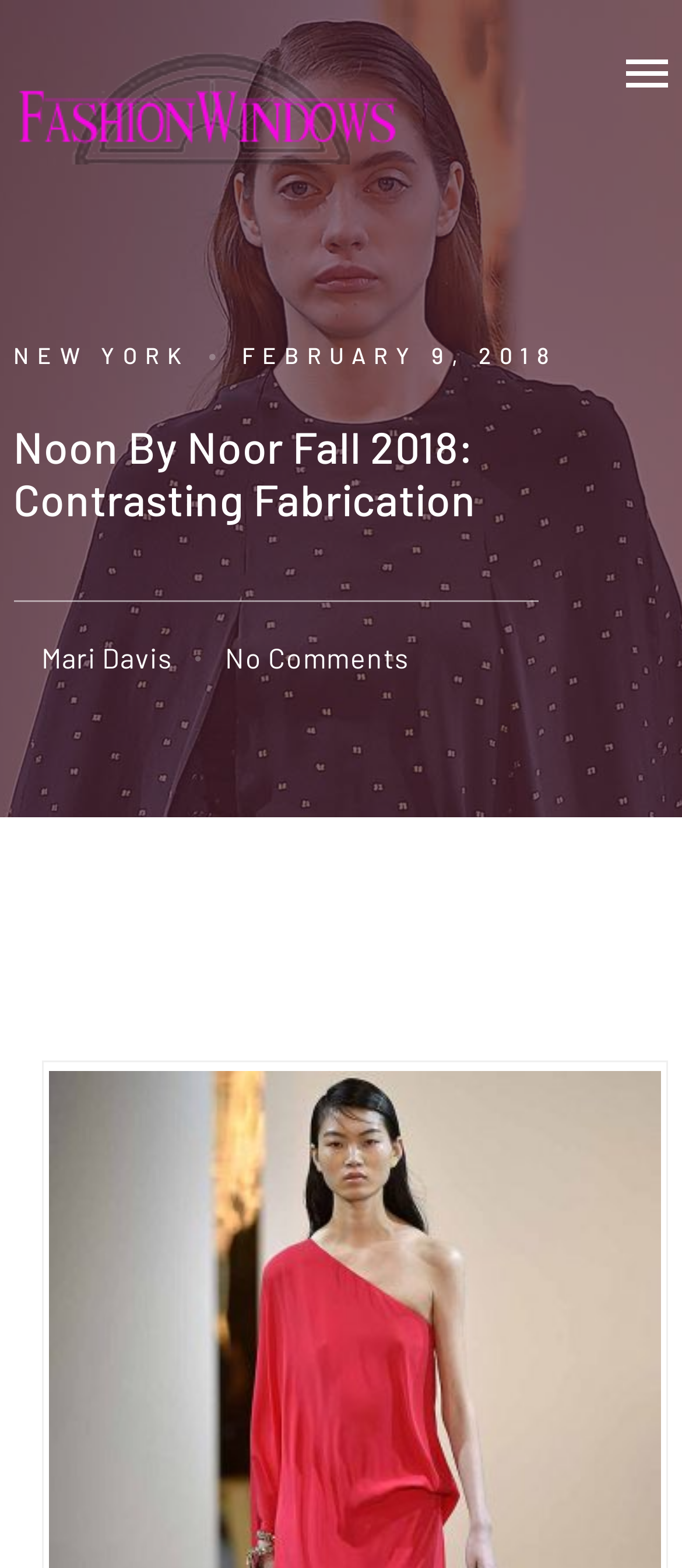How many comments are there on the article?
Could you please answer the question thoroughly and with as much detail as possible?

I found the number of comments by looking at the link element that says 'No Comments' which is located below the author's name.